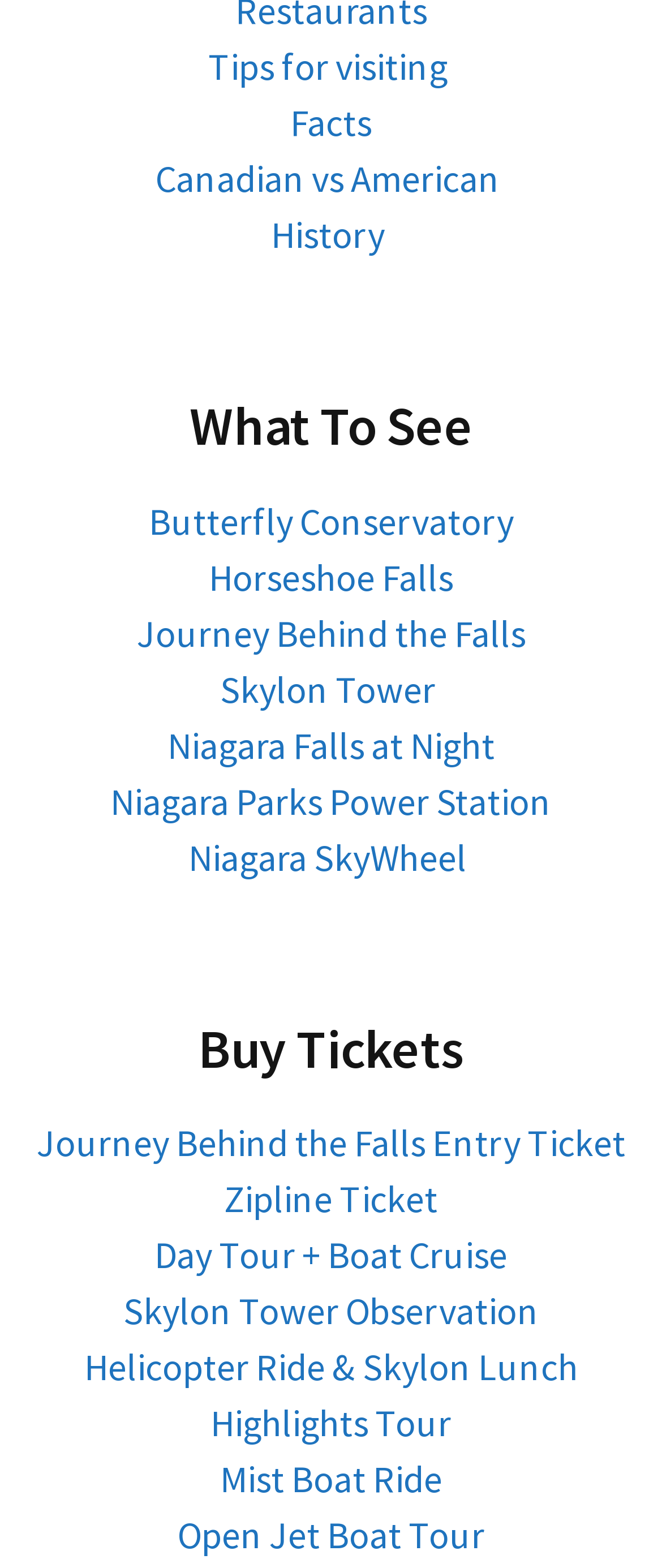Please find the bounding box for the following UI element description. Provide the coordinates in (top-left x, top-left y, bottom-right x, bottom-right y) format, with values between 0 and 1: Horseshoe Falls

[0.315, 0.353, 0.685, 0.383]